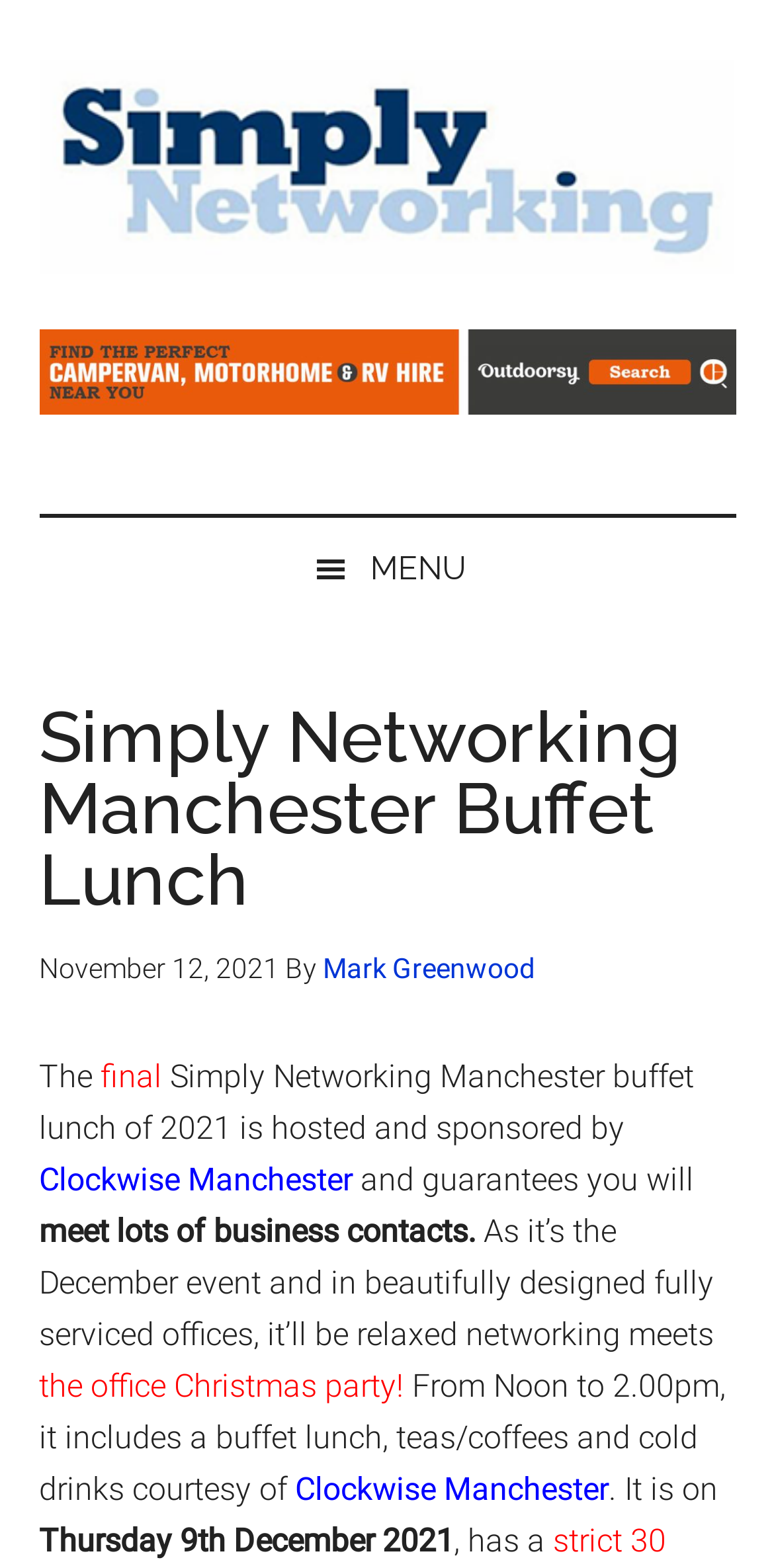What is included in the Simply Networking Manchester buffet lunch?
Refer to the screenshot and respond with a concise word or phrase.

buffet lunch, teas/coffees and cold drinks